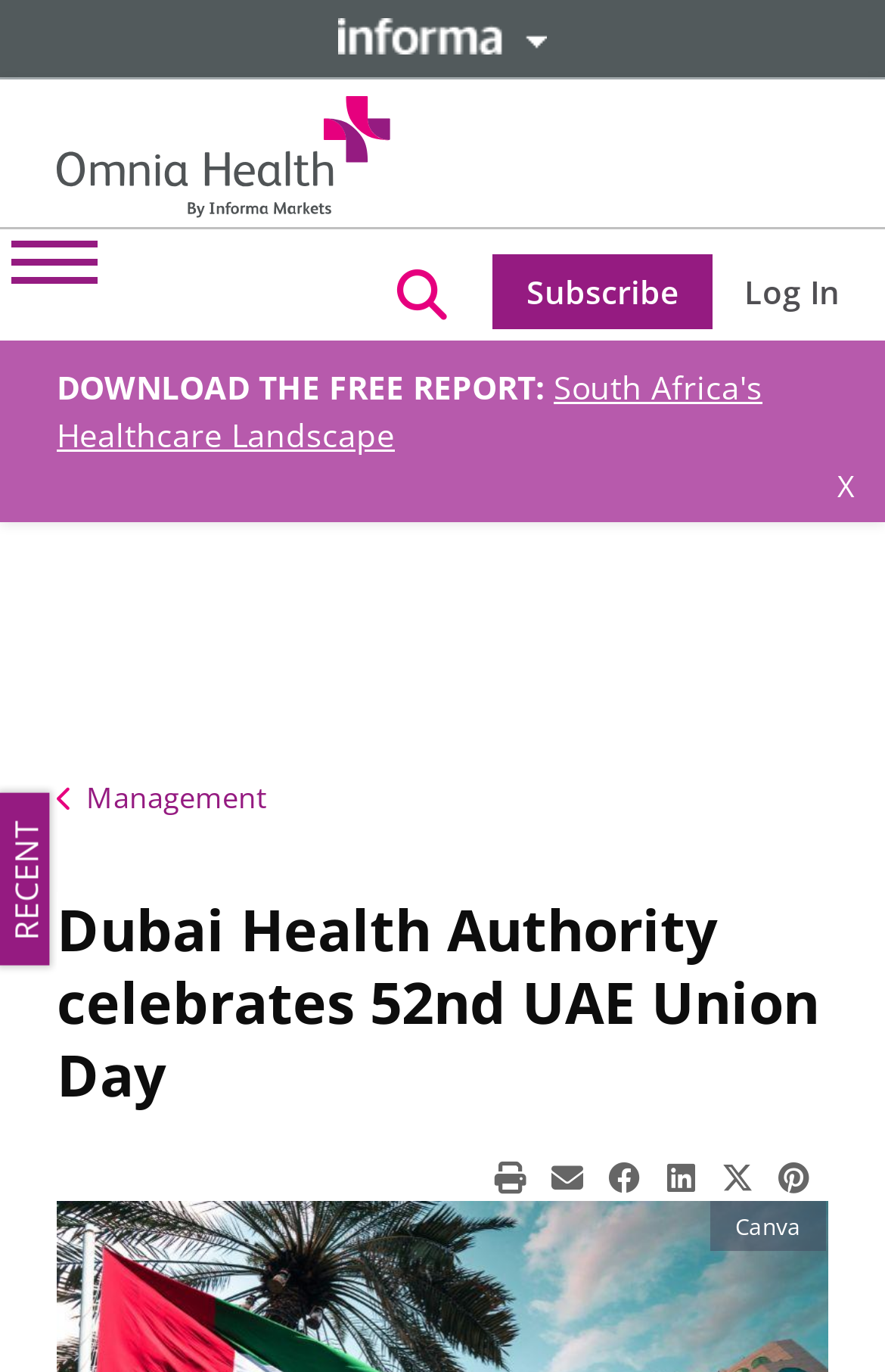Give a one-word or short-phrase answer to the following question: 
What is the icon on the top left corner of the webpage?

hamburger icon